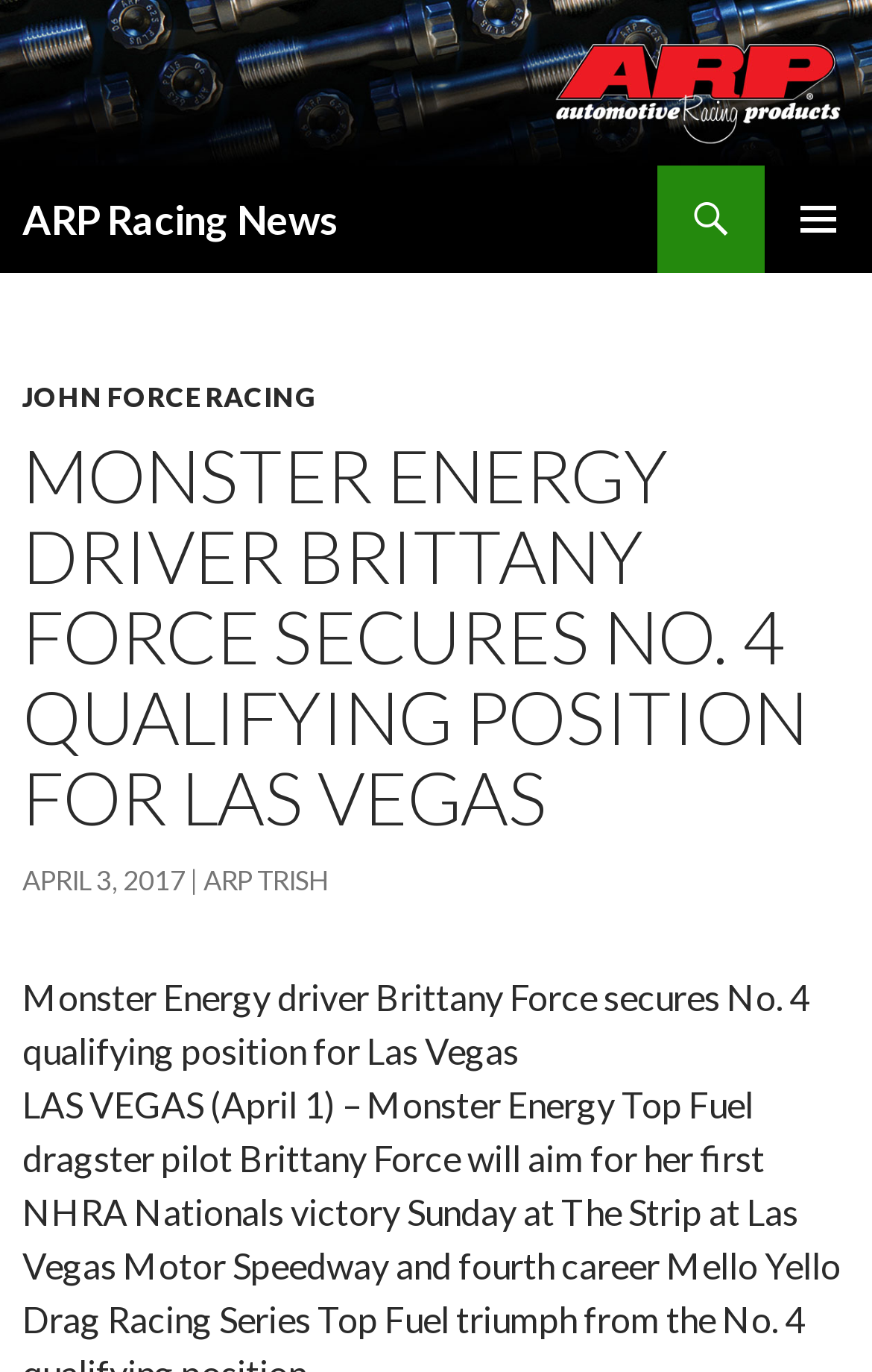What is the name of the energy drink company?
Please answer the question with a detailed and comprehensive explanation.

I found the answer by looking at the main heading of the article, which states 'MONSTER ENERGY DRIVER BRITTANY FORCE SECURES NO. 4 QUALIFYING POSITION FOR LAS VEGAS', where 'Monster Energy' is likely the name of the energy drink company.